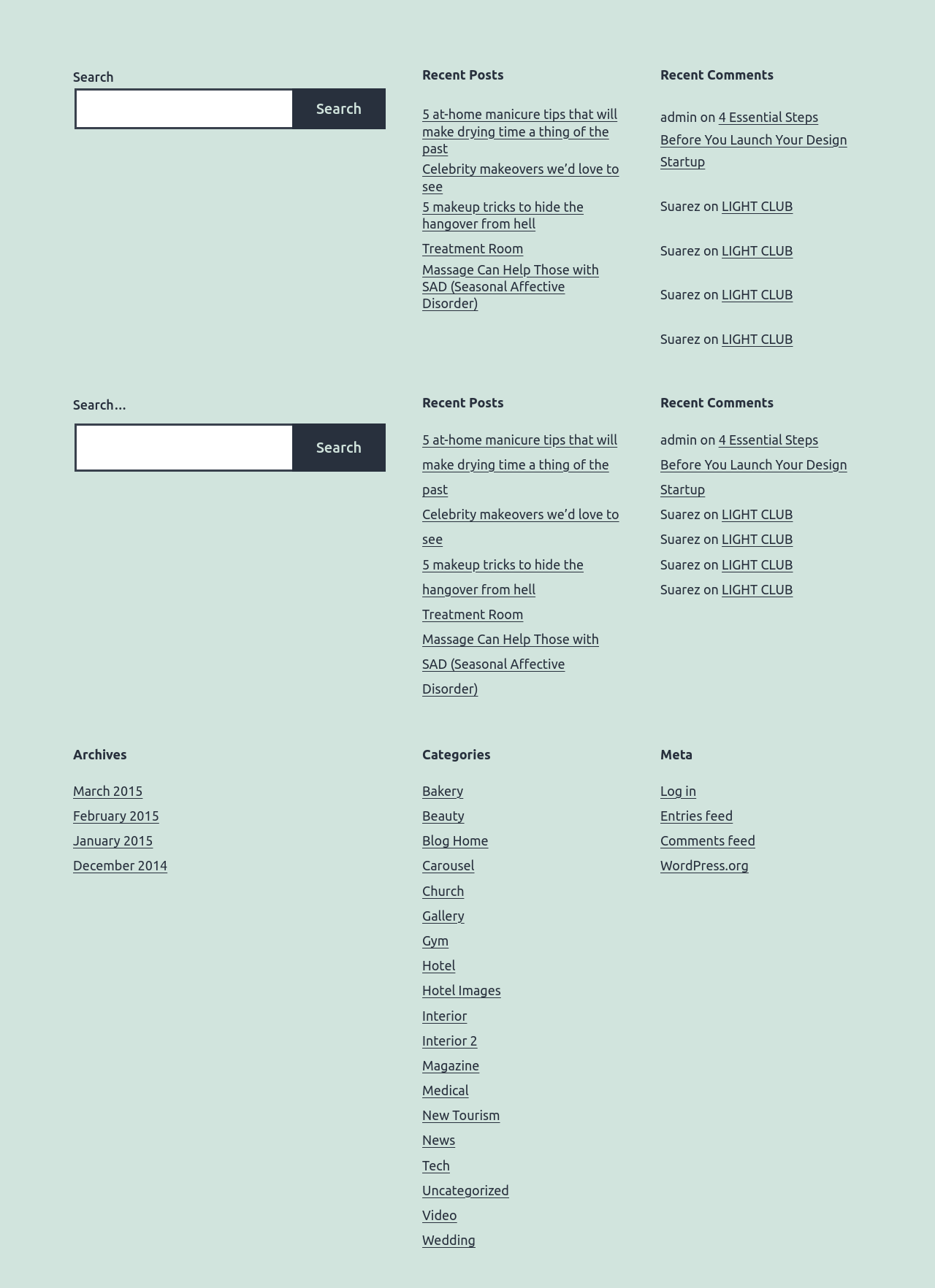Find the bounding box coordinates of the element to click in order to complete the given instruction: "Explore the Beauty category."

[0.452, 0.628, 0.497, 0.639]